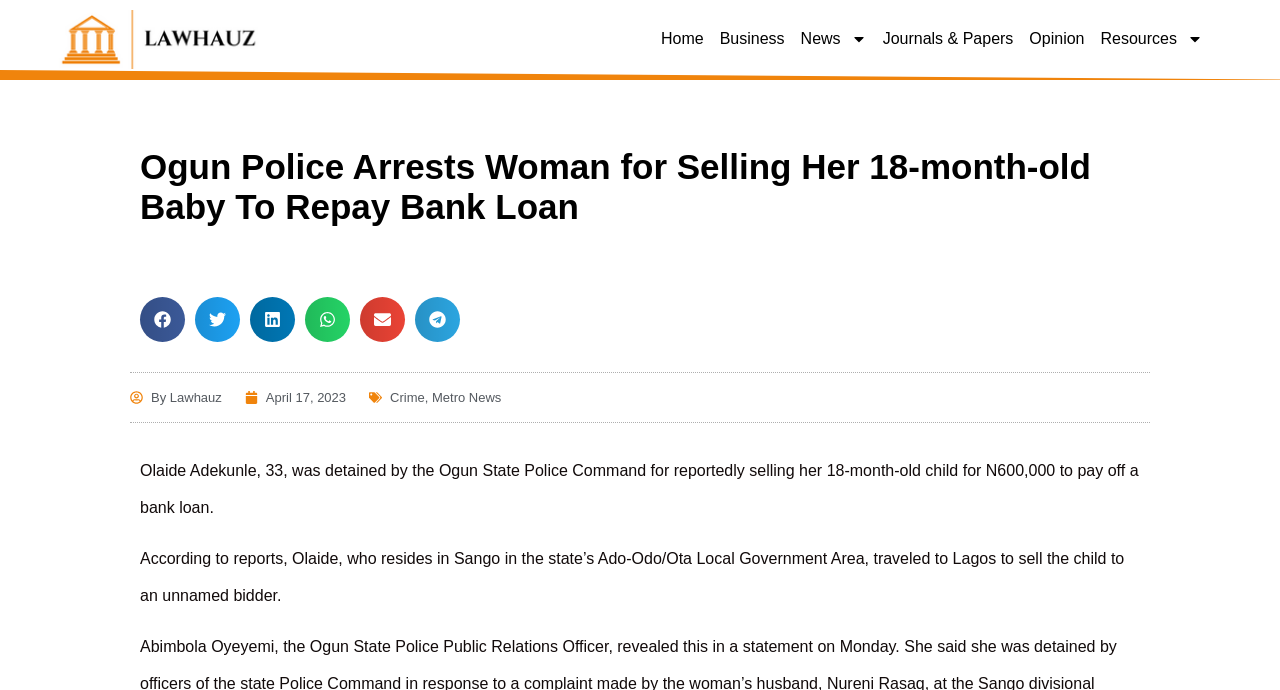Respond to the question with just a single word or phrase: 
What is the age of Olaide Adekunle?

33